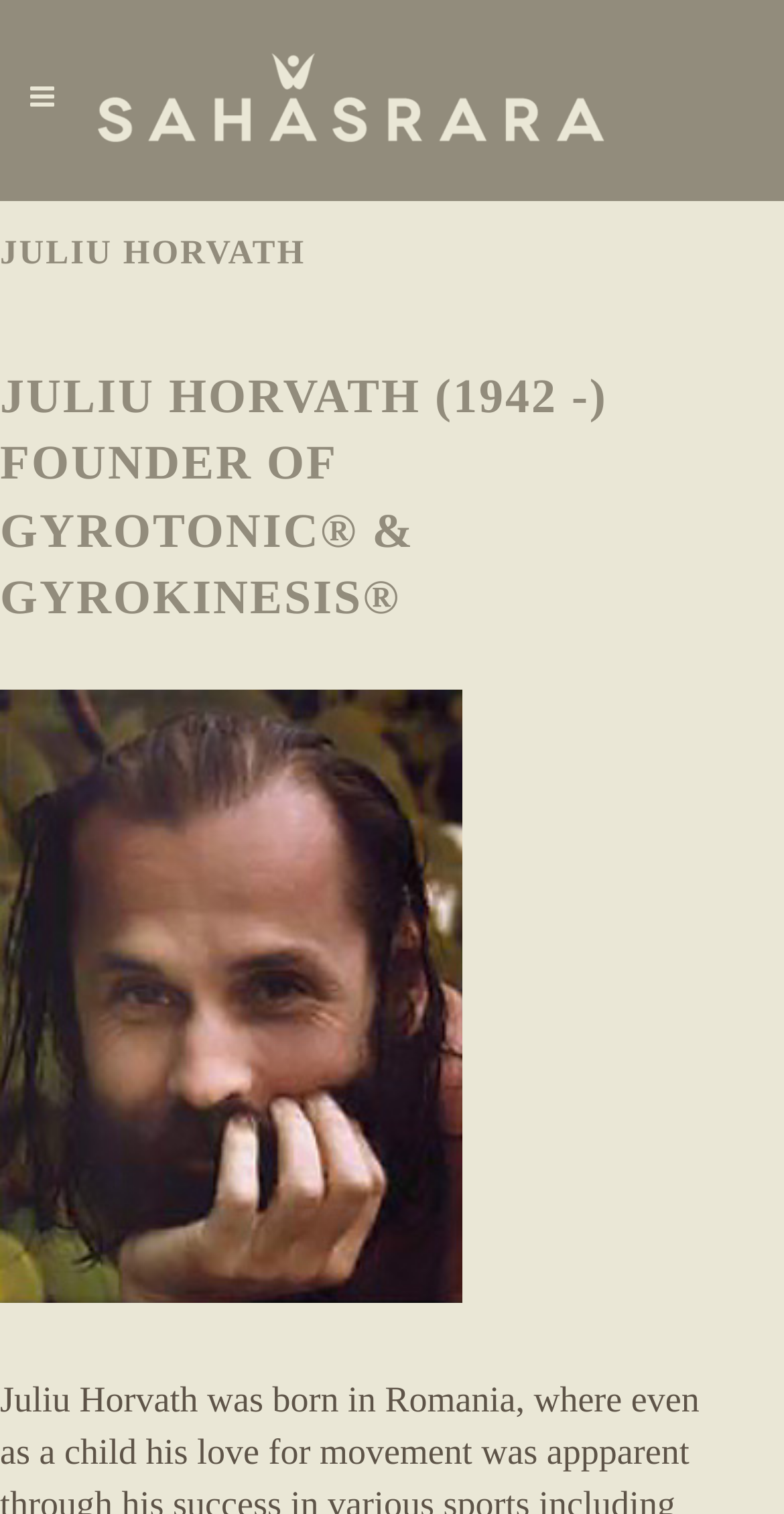Generate a thorough caption detailing the webpage content.

The webpage is about Juliu Horvath, the founder of Gyrotonic and Gyrokinesis. At the top left corner, there is a logo image with a link. Below the logo, there is a heading that reads "JULIU HORVATH" in a prominent font. 

Further down, there is a subheading that provides more information about Juliu Horvath, stating that he is the founder of Gyrotonic and Gyrokinesis, and also mentioning his birth year. 

To the right of the subheading, there is a large image of Juliu Horvath, taking up a significant portion of the page. The image is positioned roughly in the middle of the page, vertically.